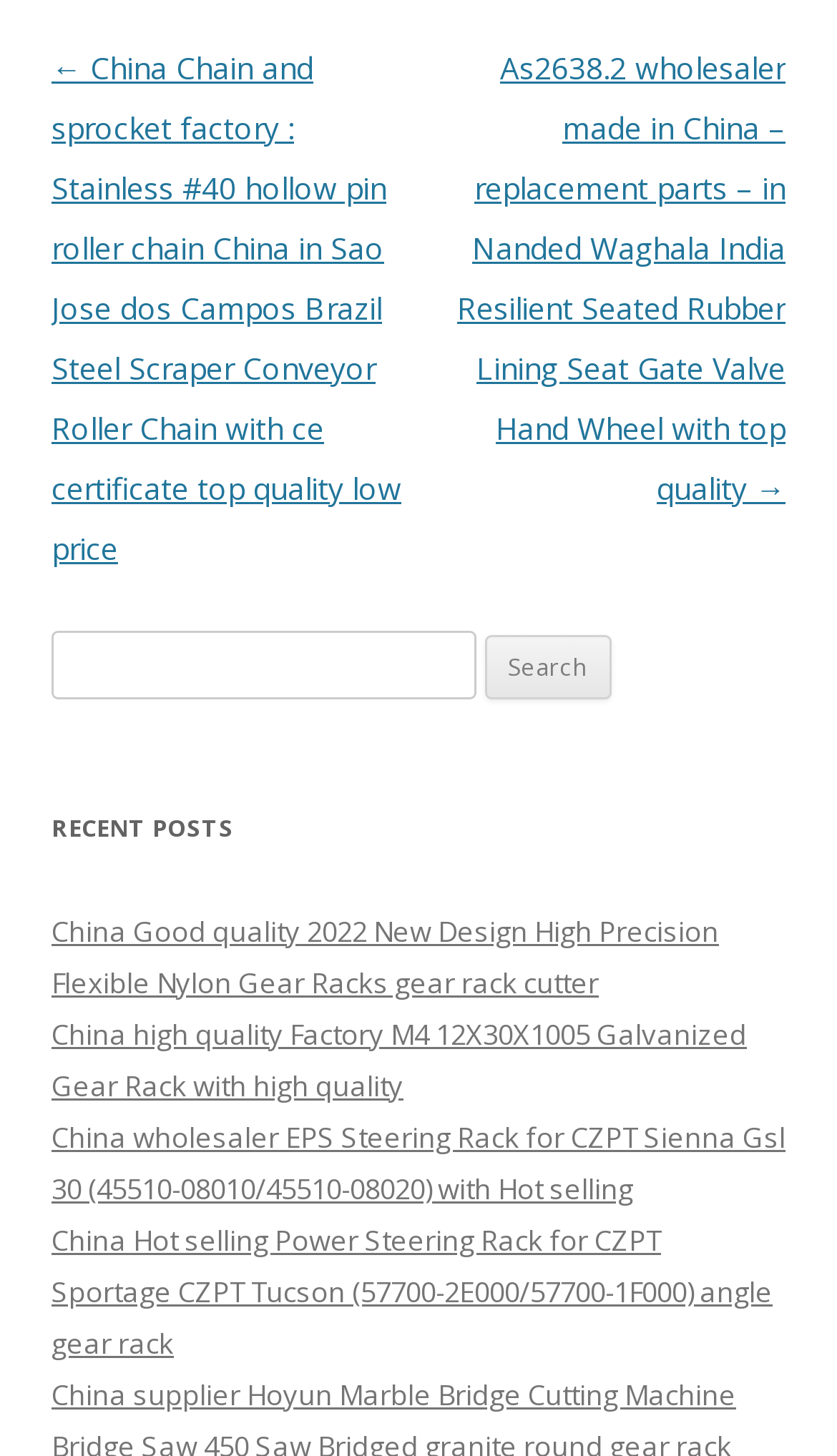Please identify the bounding box coordinates of the clickable element to fulfill the following instruction: "Go to the next post". The coordinates should be four float numbers between 0 and 1, i.e., [left, top, right, bottom].

[0.546, 0.032, 0.938, 0.349]